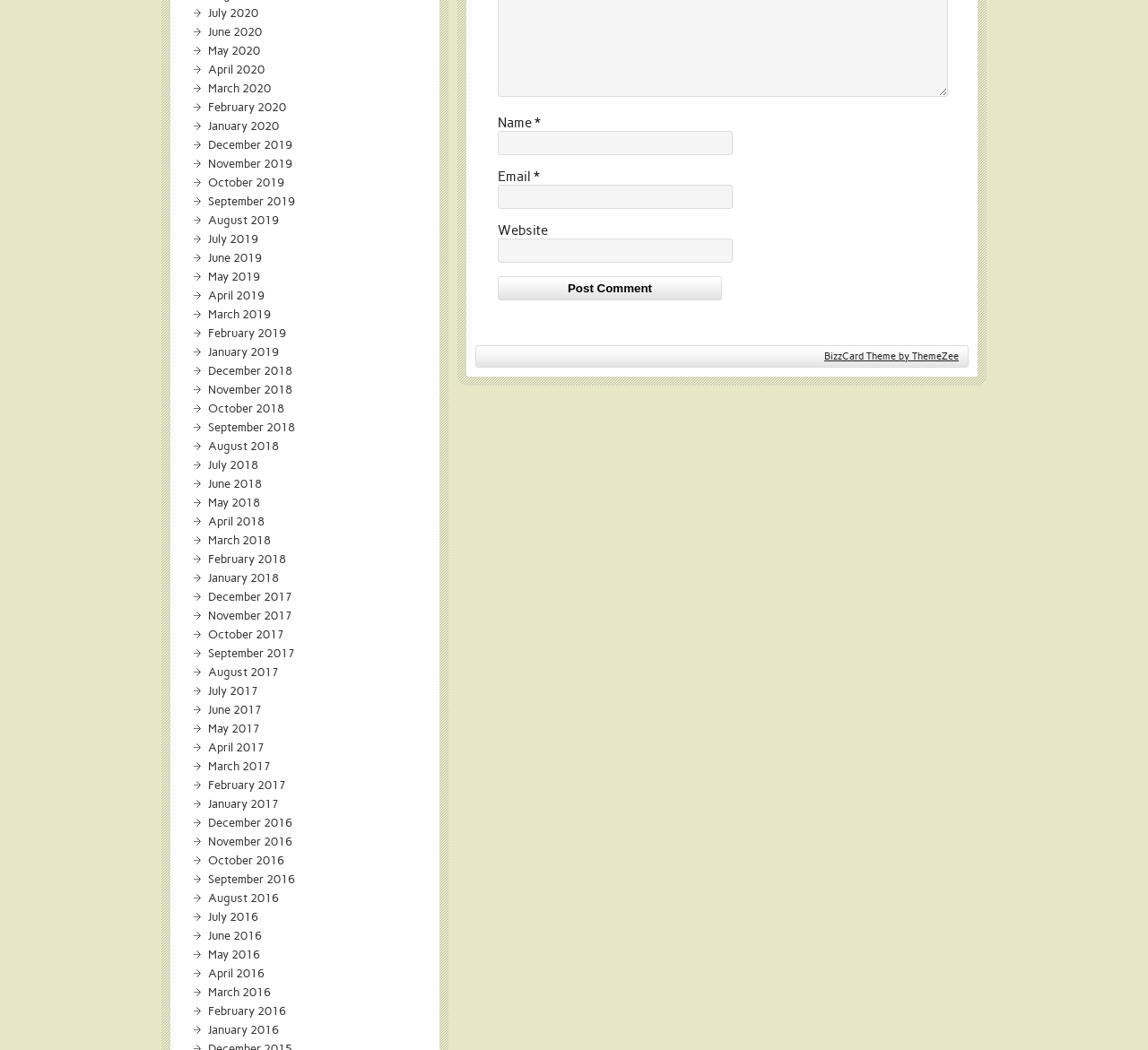Find the bounding box coordinates of the clickable area required to complete the following action: "Post a comment".

[0.434, 0.263, 0.629, 0.286]